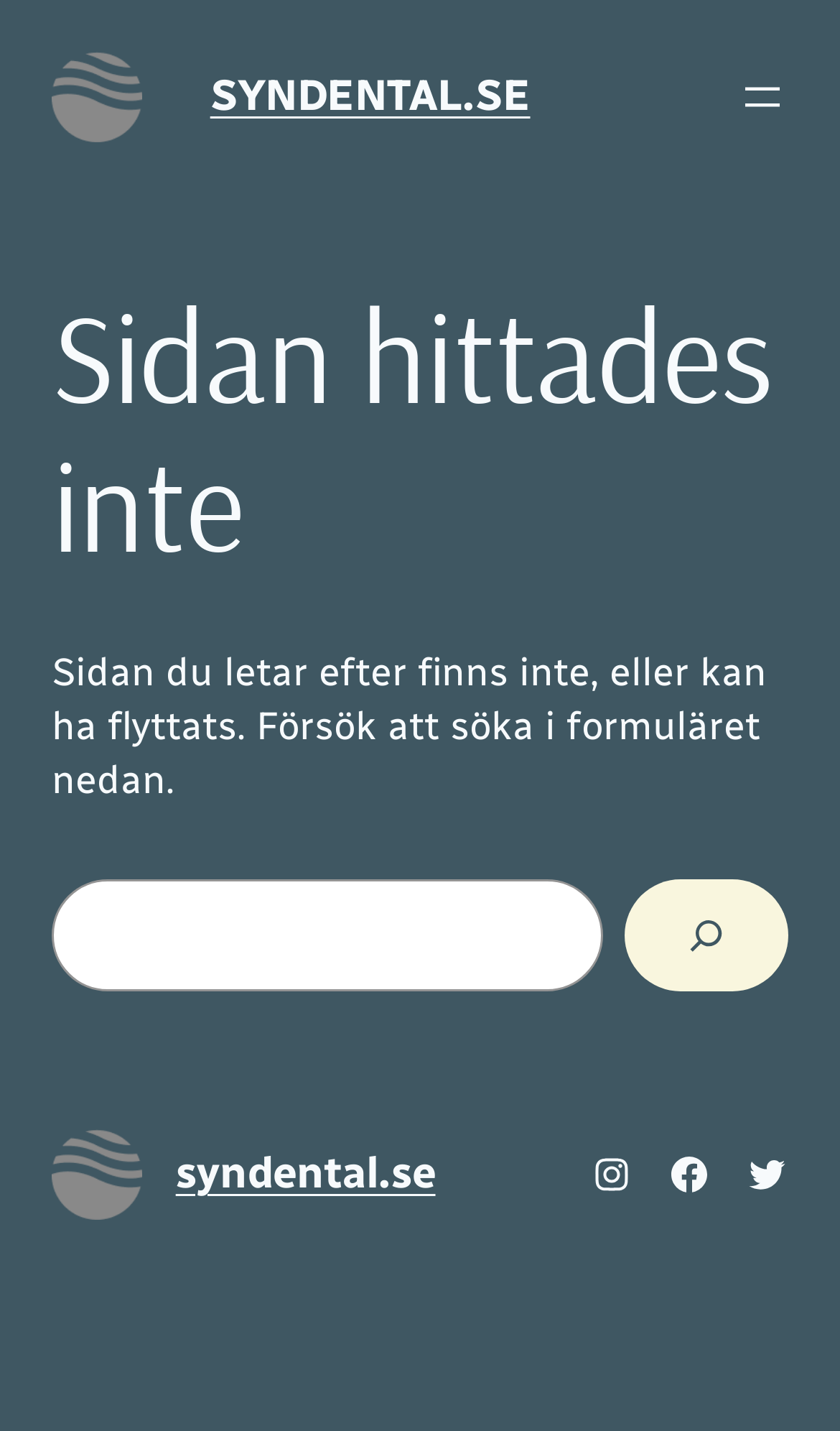Ascertain the bounding box coordinates for the UI element detailed here: "aria-label="Öppna meny"". The coordinates should be provided as [left, top, right, bottom] with each value being a float between 0 and 1.

[0.877, 0.05, 0.938, 0.086]